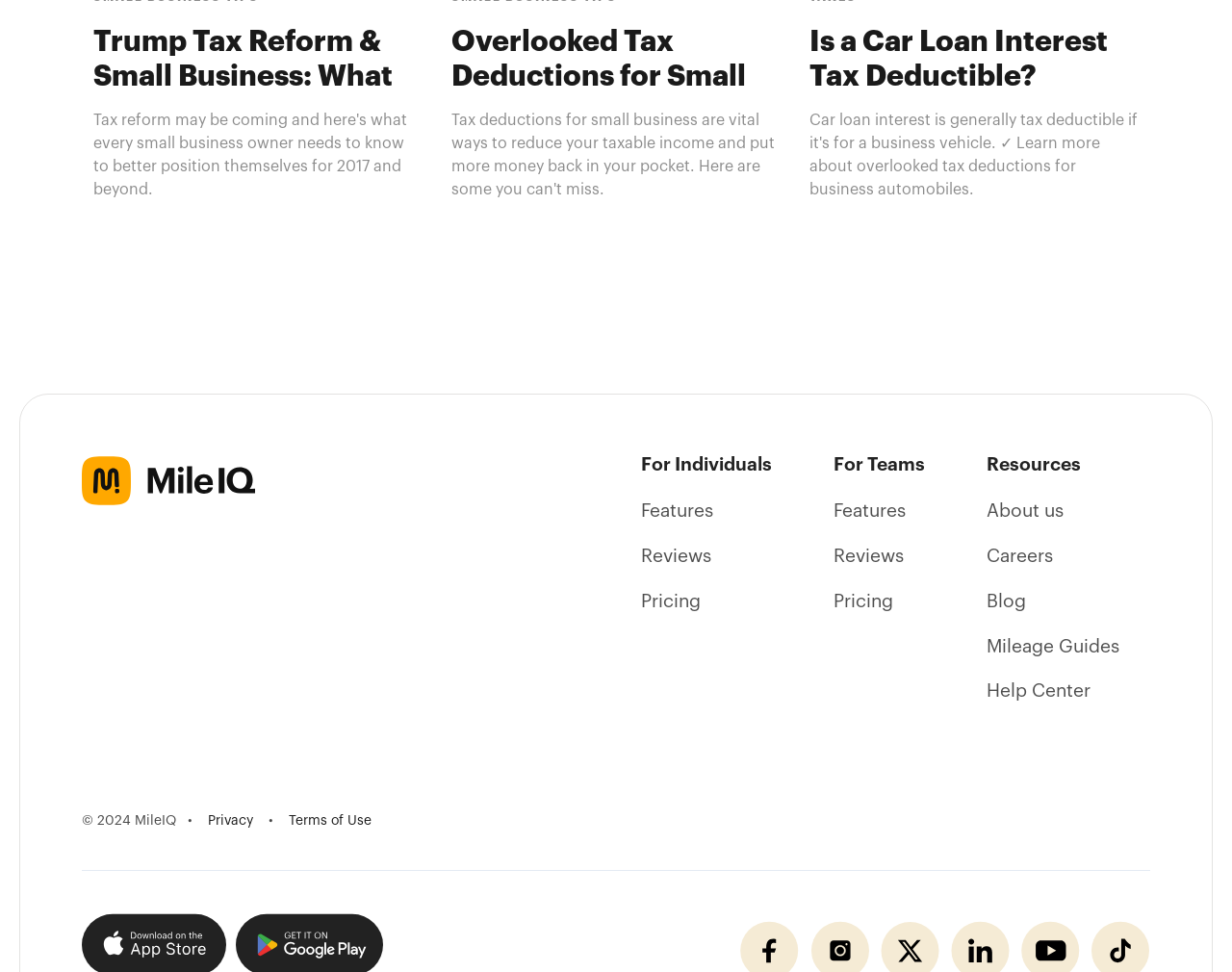What is the last link in the 'Resources' section?
Refer to the image and provide a detailed answer to the question.

The last link in the 'Resources' section is 'Help Center', which is indicated by the link element with ID 156, and its bounding box coordinates are [0.801, 0.698, 0.885, 0.726].